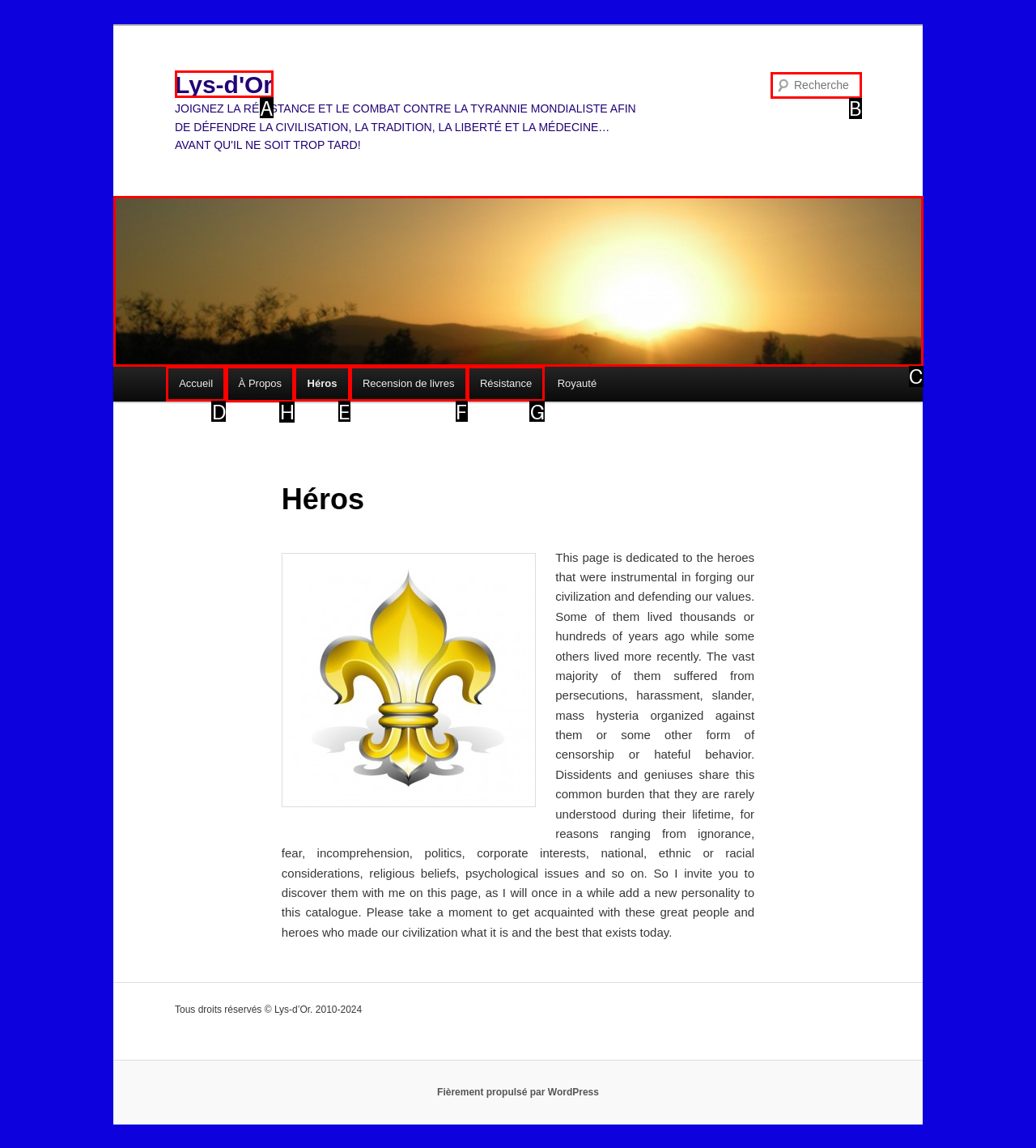Identify the correct option to click in order to accomplish the task: Visit the À Propos page Provide your answer with the letter of the selected choice.

H